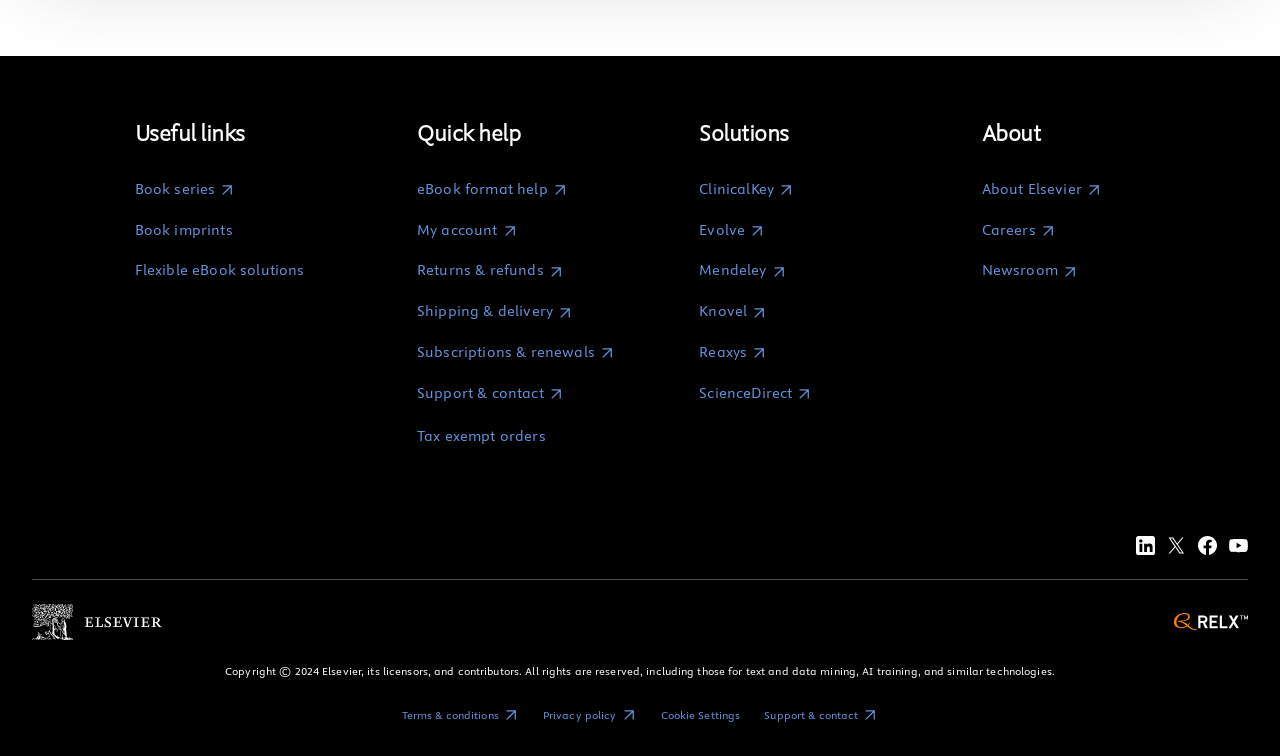Use a single word or phrase to answer the question: What is the main category of links under 'Useful links and Support'?

Book series, eBook solutions, Quick help